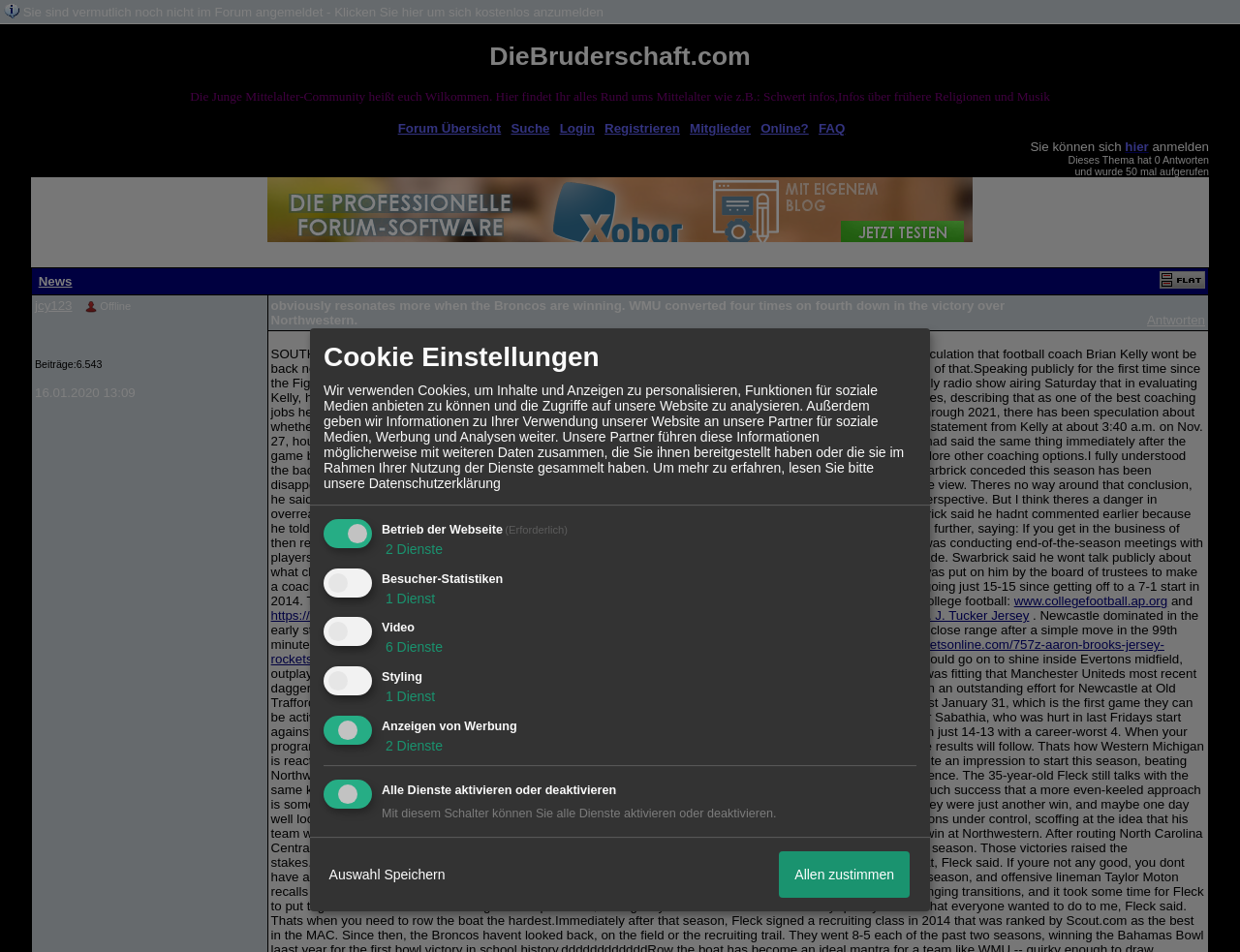Use a single word or phrase to answer this question: 
How many answers does this theme have?

0